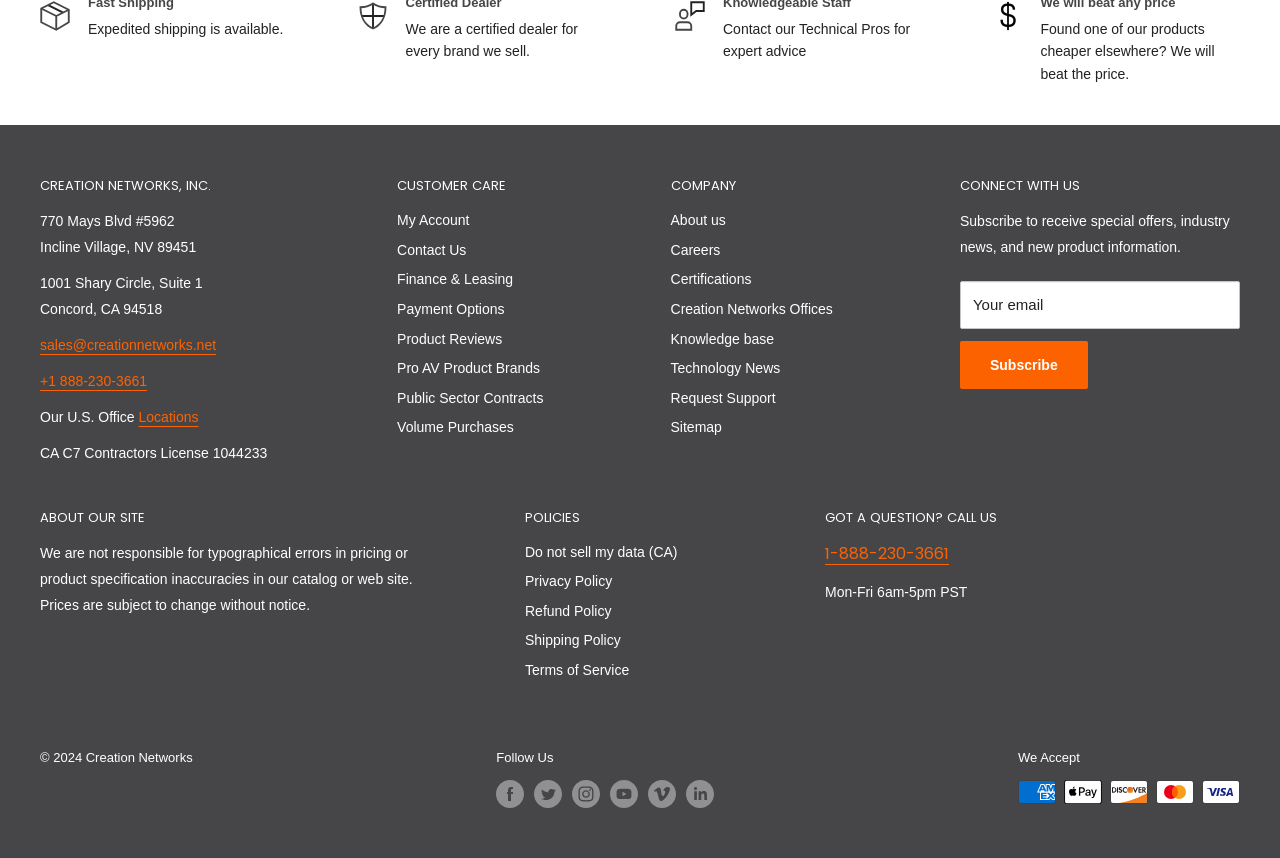Determine the bounding box coordinates for the HTML element described here: "aria-label="Follow us on Facebook"".

[0.388, 0.909, 0.41, 0.942]